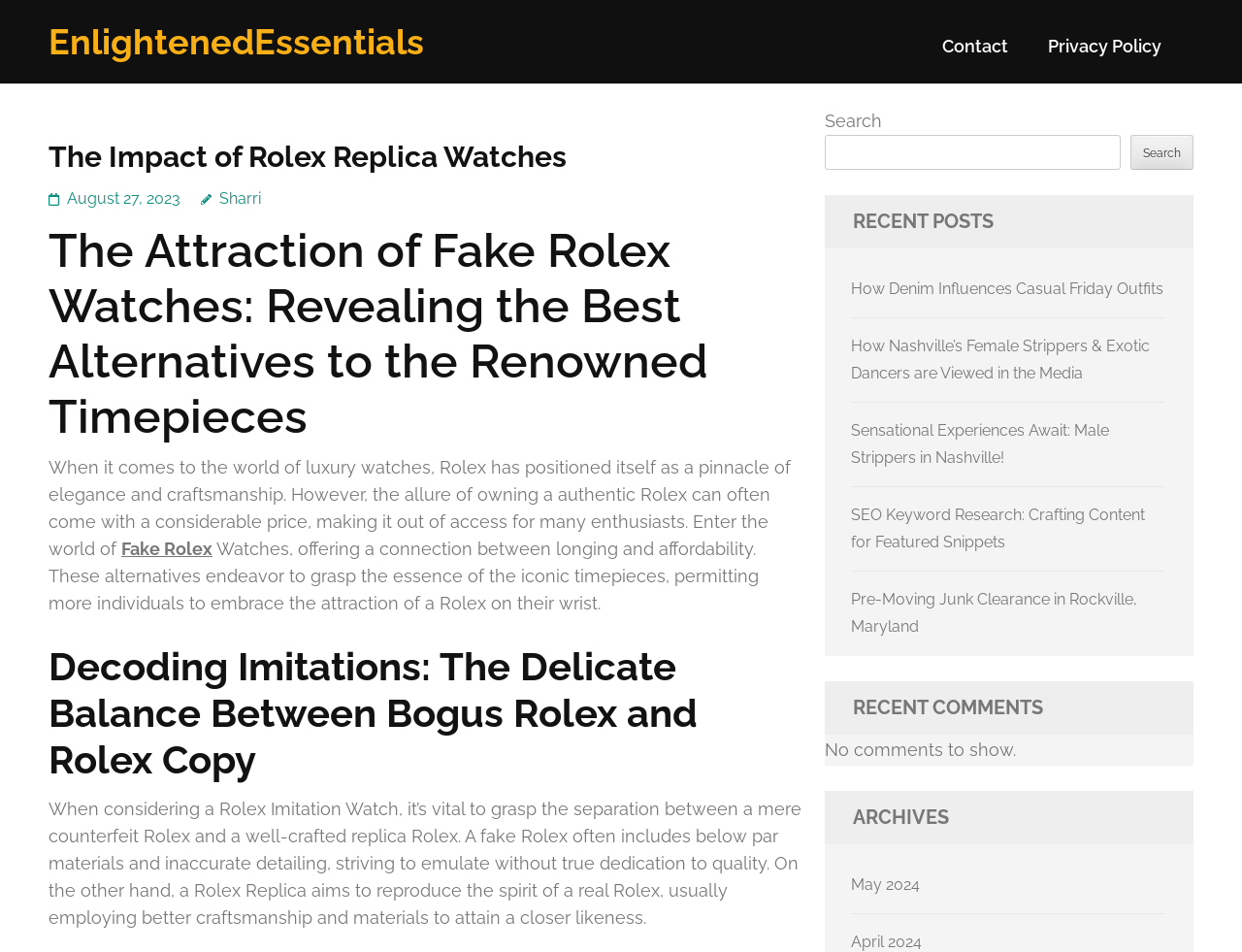Find the bounding box coordinates for the area you need to click to carry out the instruction: "read article about Kevin McCarthy". The coordinates should be four float numbers between 0 and 1, indicated as [left, top, right, bottom].

None